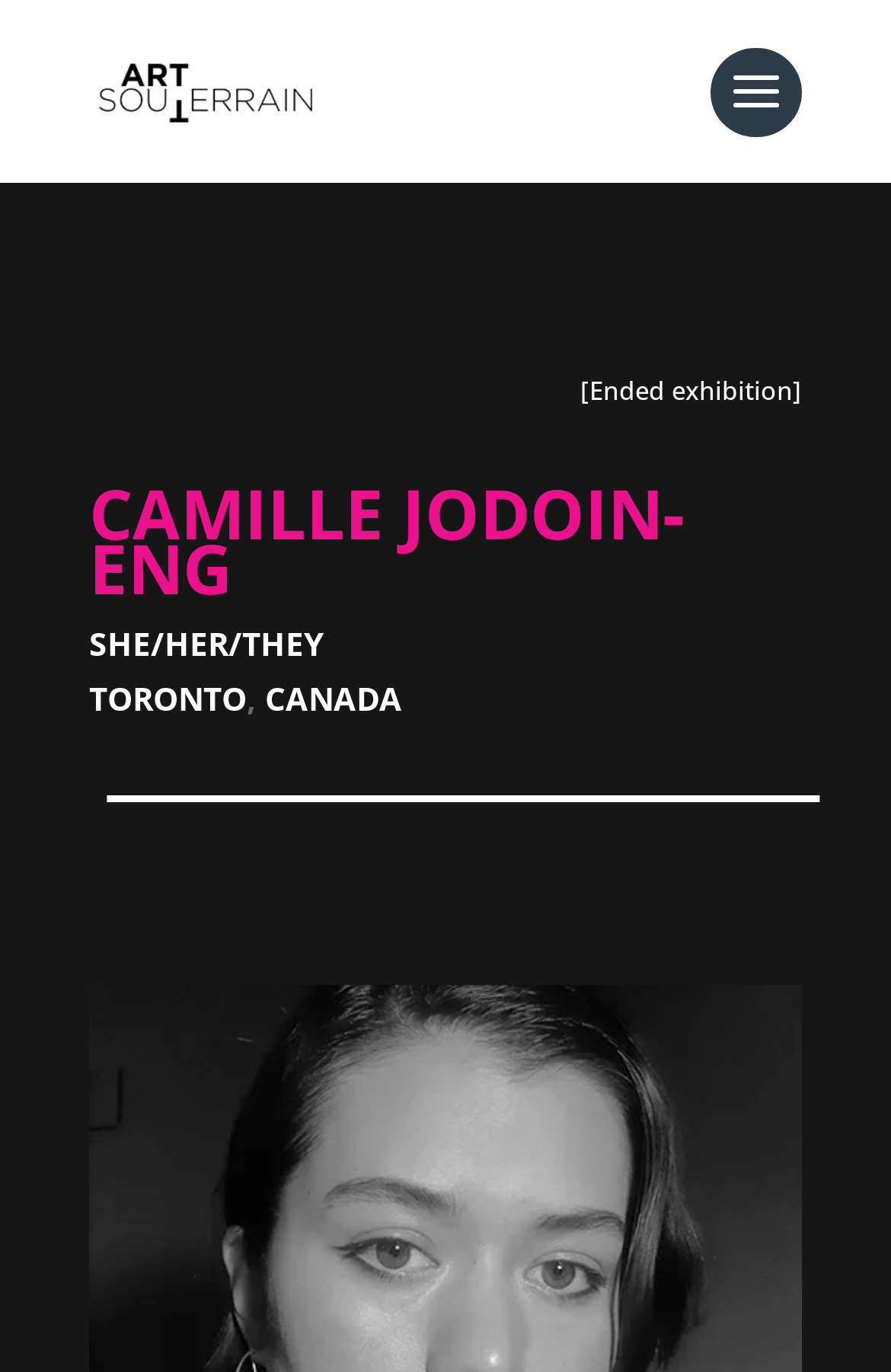Offer a meticulous description of the webpage's structure and content.

The webpage is about Camille Jodoin-Eng, an artist, and her exhibition at the Art Souterrain Festival 2023. At the top left of the page, there is a link and an image, both labeled "Art Souterrain Festival 2023", which suggests that the festival's logo is displayed. 

Below the festival's logo, there is a notification indicating that the exhibition has ended. The artist's name, "CAMILLE JODOIN-ENG", is prominently displayed in the middle of the page, with her pronouns "SHE/HER/THEY" written below it. 

On the same line as the pronouns, but to the right, the artist's location is specified as "TORONTO, CANADA". The text is arranged in a hierarchical structure, with the artist's name being the central element, and the other details provided around it.